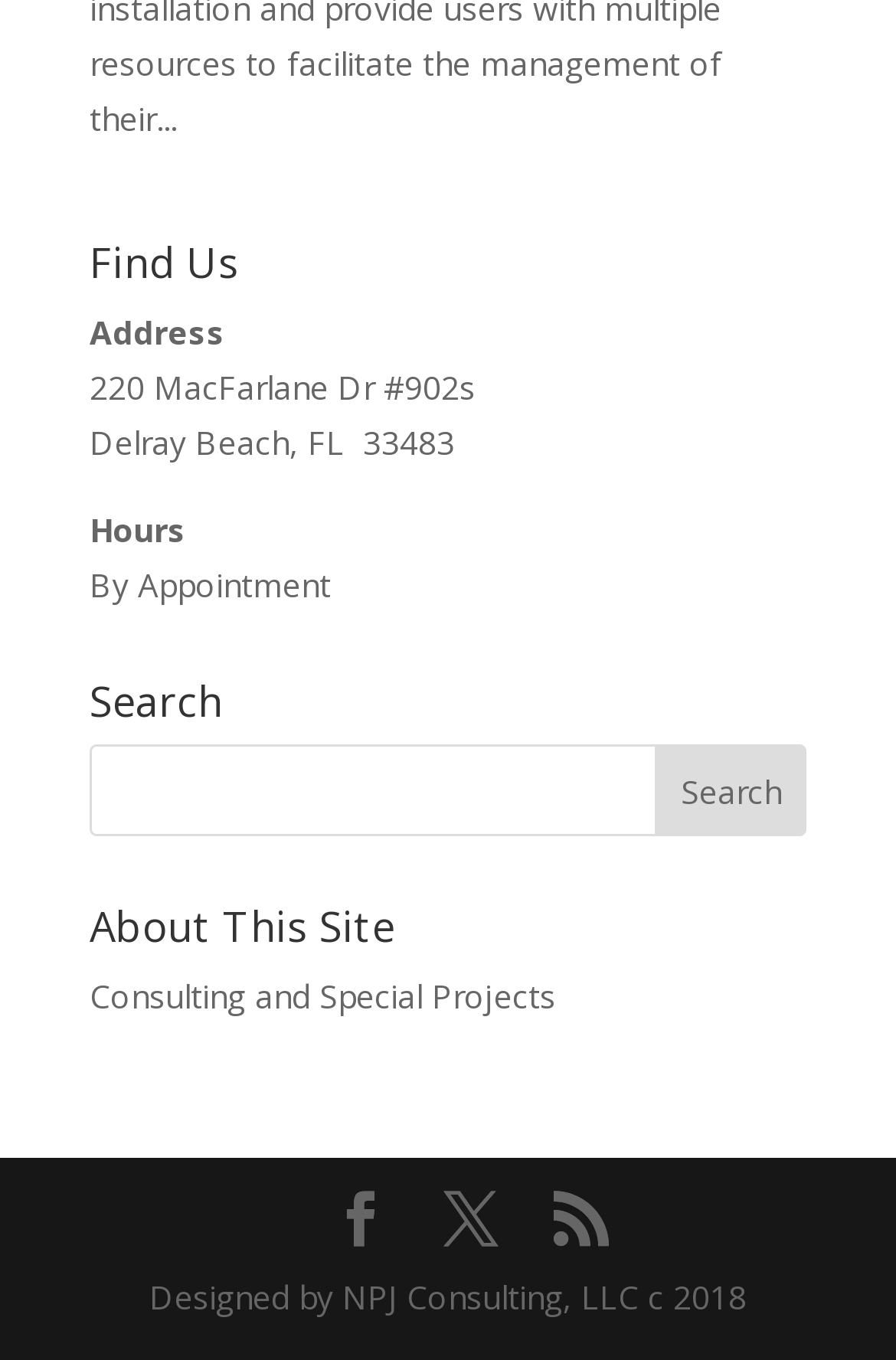Based on the element description, predict the bounding box coordinates (top-left x, top-left y, bottom-right x, bottom-right y) for the UI element in the screenshot: RSS

[0.618, 0.877, 0.679, 0.919]